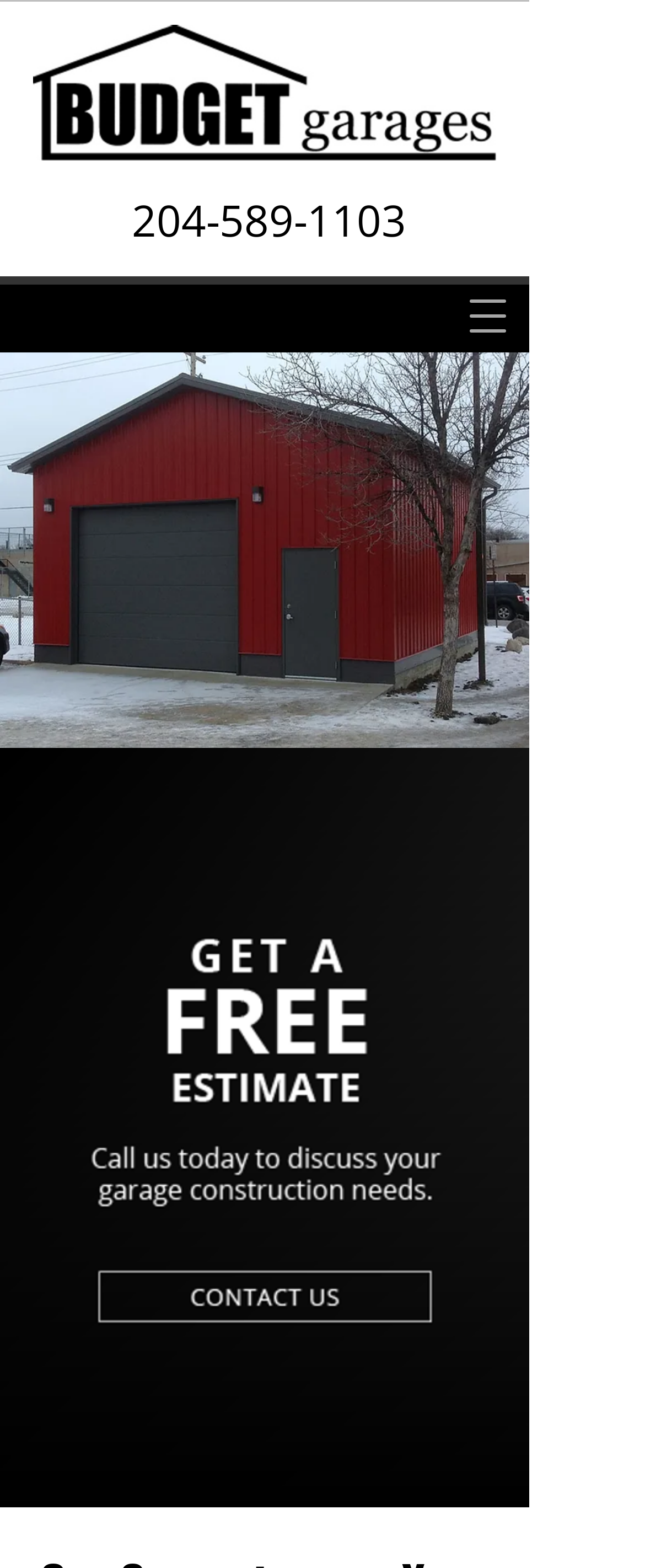Based on what you see in the screenshot, provide a thorough answer to this question: What is the topic of the image below the company name?

The image is located below the company name and navigation menu, and it appears to be an image of a garage, which is relevant to the company's business of building custom garages.